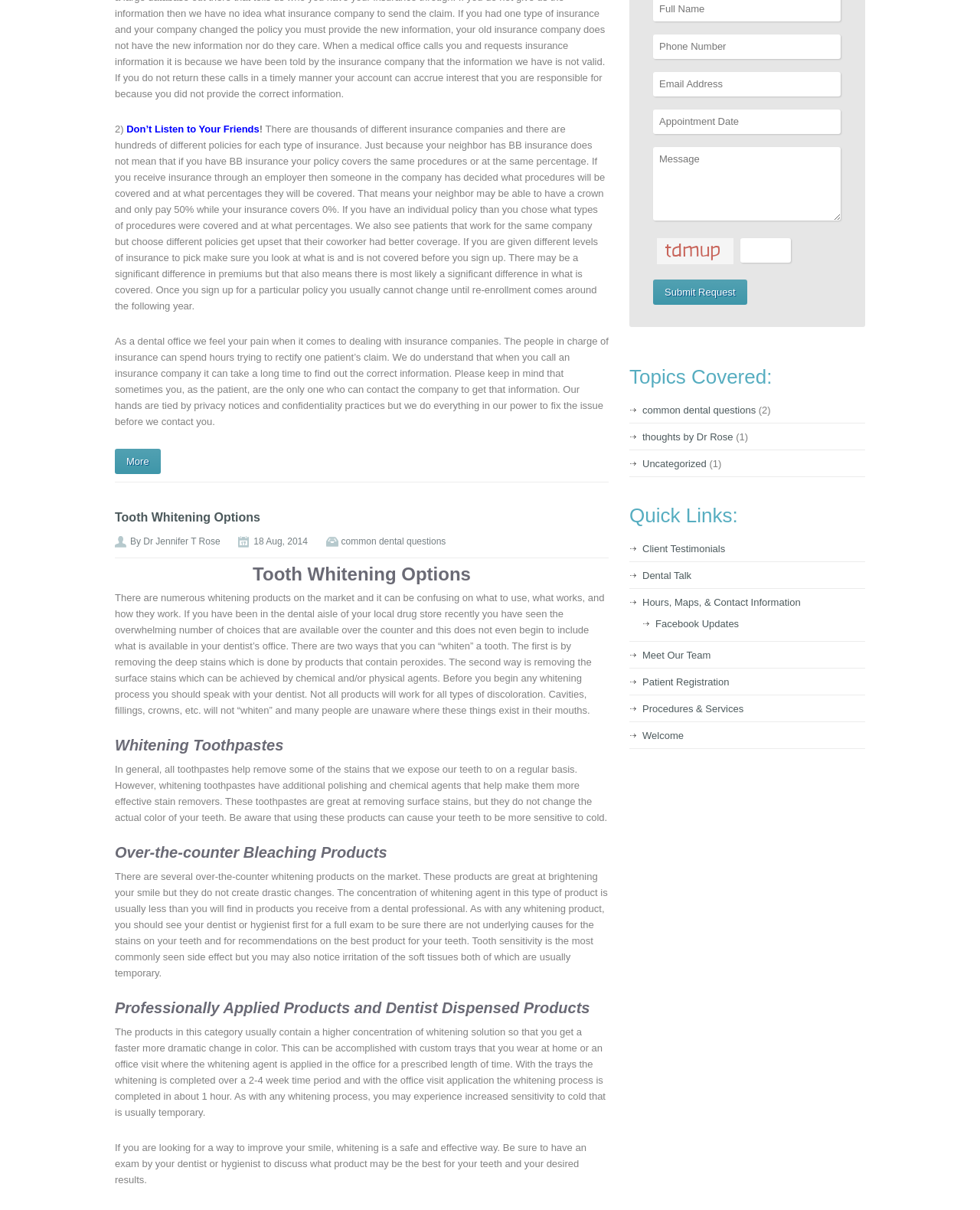Please determine the bounding box coordinates, formatted as (top-left x, top-left y, bottom-right x, bottom-right y), with all values as floating point numbers between 0 and 1. Identify the bounding box of the region described as: Tooth Whitening Options

[0.117, 0.422, 0.266, 0.433]